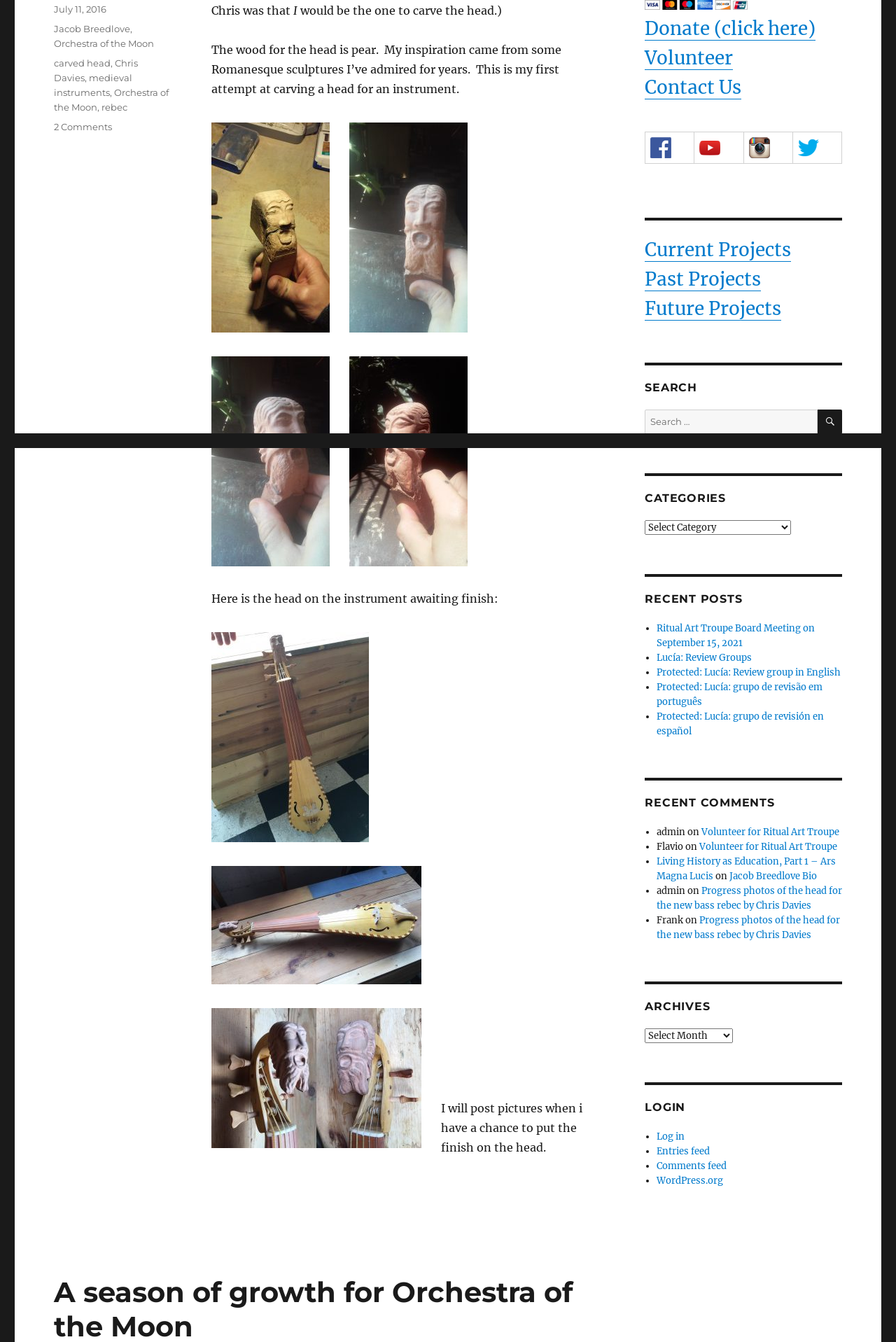Given the element description, predict the bounding box coordinates in the format (top-left x, top-left y, bottom-right x, bottom-right y), using floating point numbers between 0 and 1: title="subscribe to our youtube channel"

[0.781, 0.102, 0.824, 0.118]